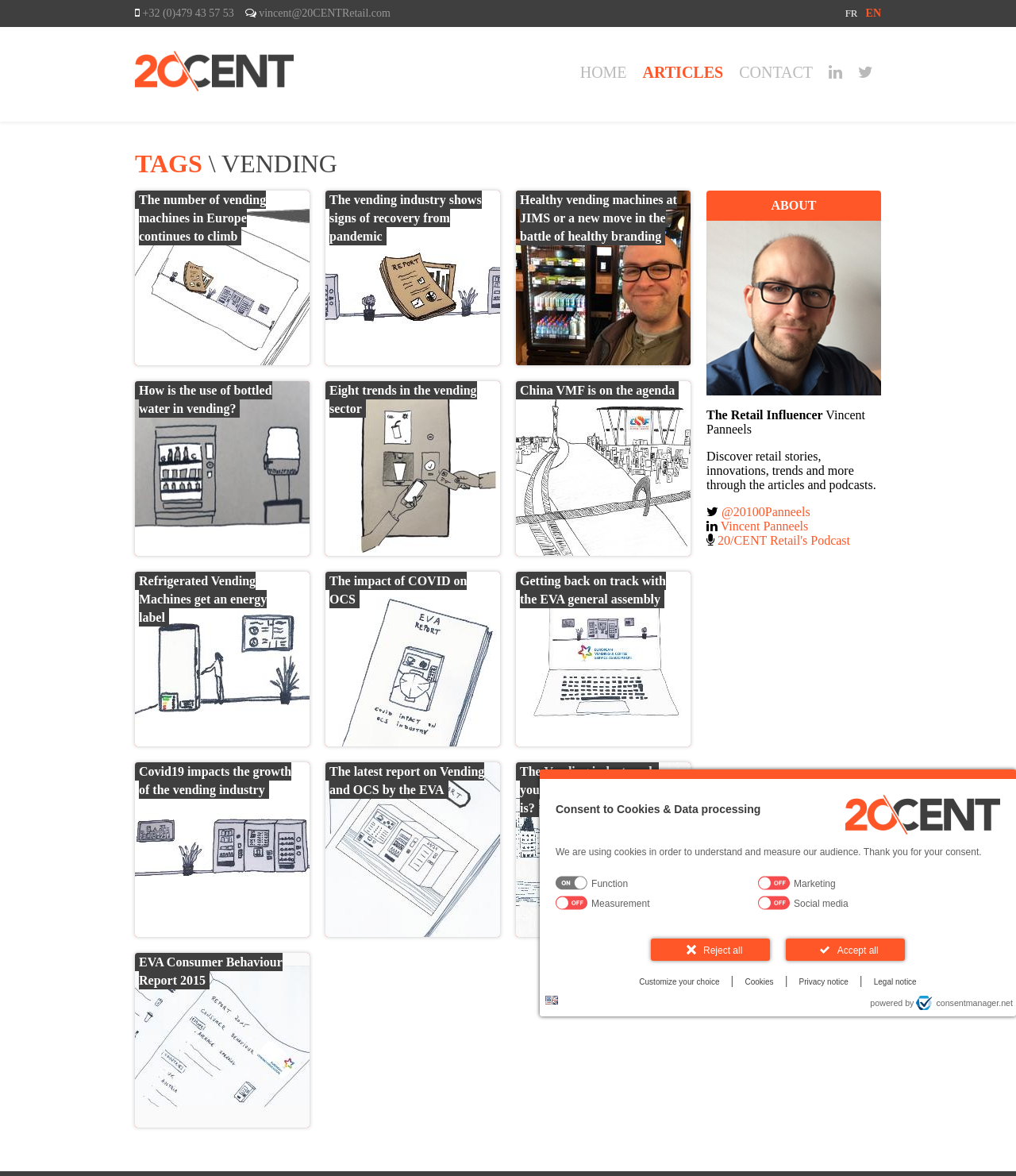Kindly provide the bounding box coordinates of the section you need to click on to fulfill the given instruction: "Click the 'Language: en' button".

[0.534, 0.842, 0.552, 0.859]